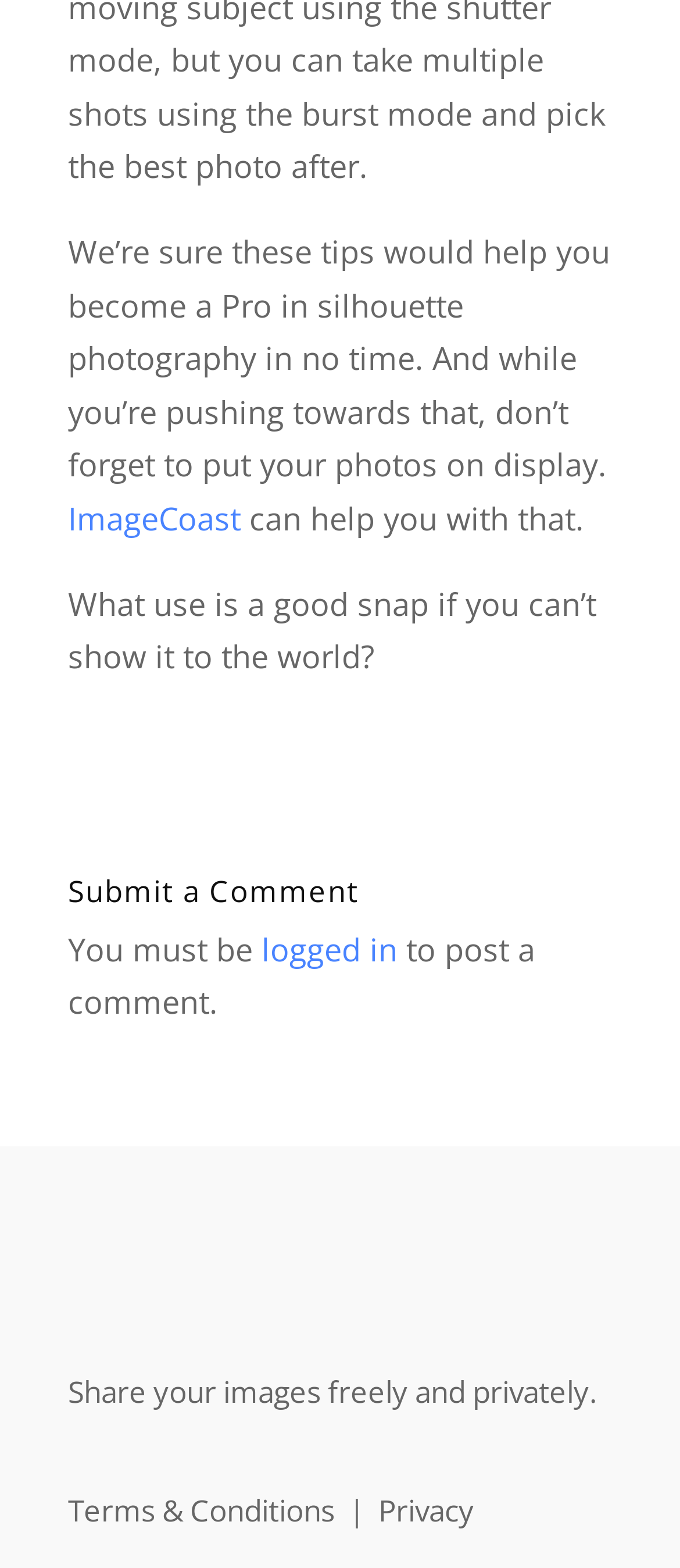Provide a one-word or short-phrase answer to the question:
What are the two options for users at the bottom of the page?

Terms & Conditions and Privacy